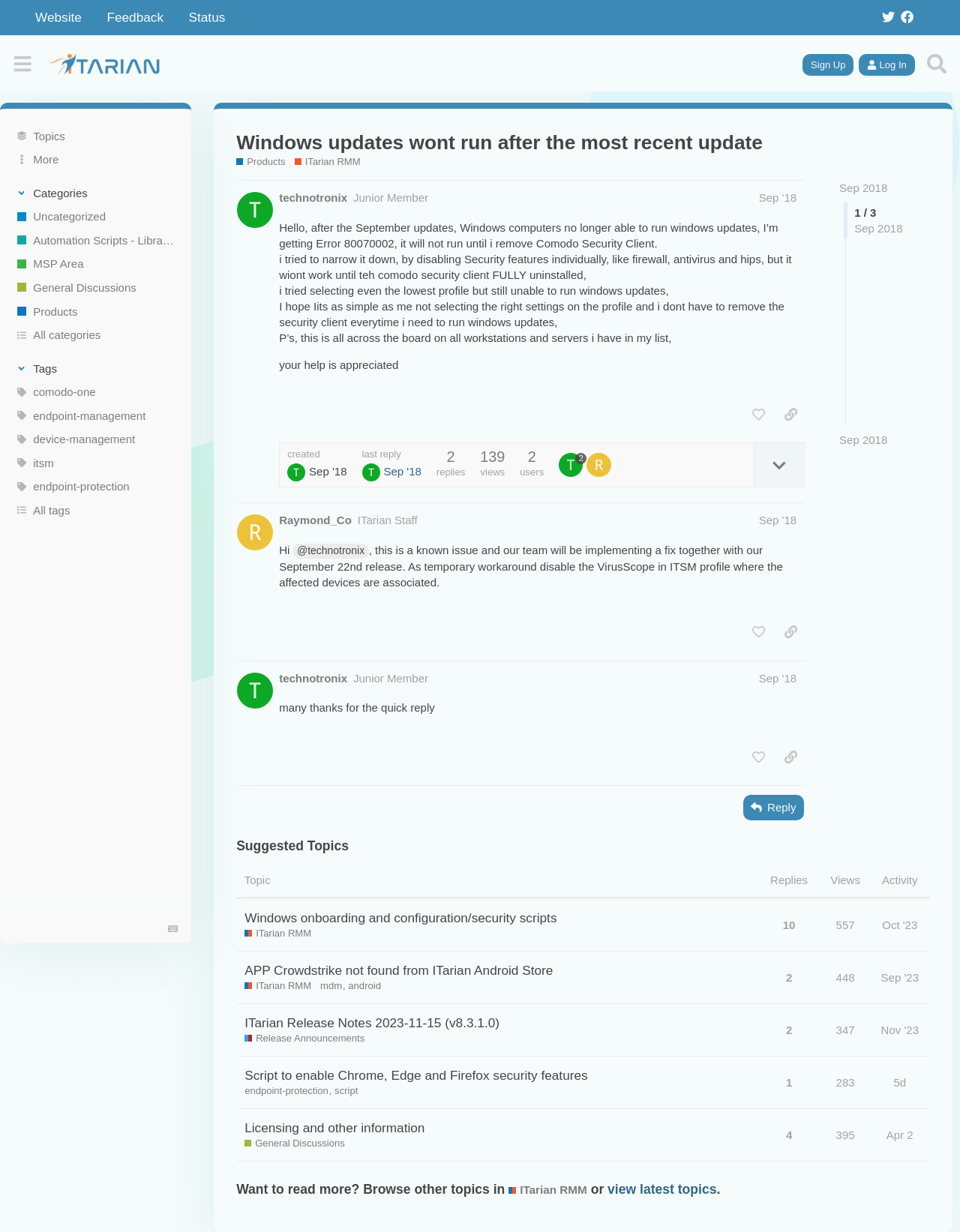Determine the bounding box coordinates of the region I should click to achieve the following instruction: "Click on the 'Sign Up' button". Ensure the bounding box coordinates are four float numbers between 0 and 1, i.e., [left, top, right, bottom].

[0.836, 0.044, 0.889, 0.061]